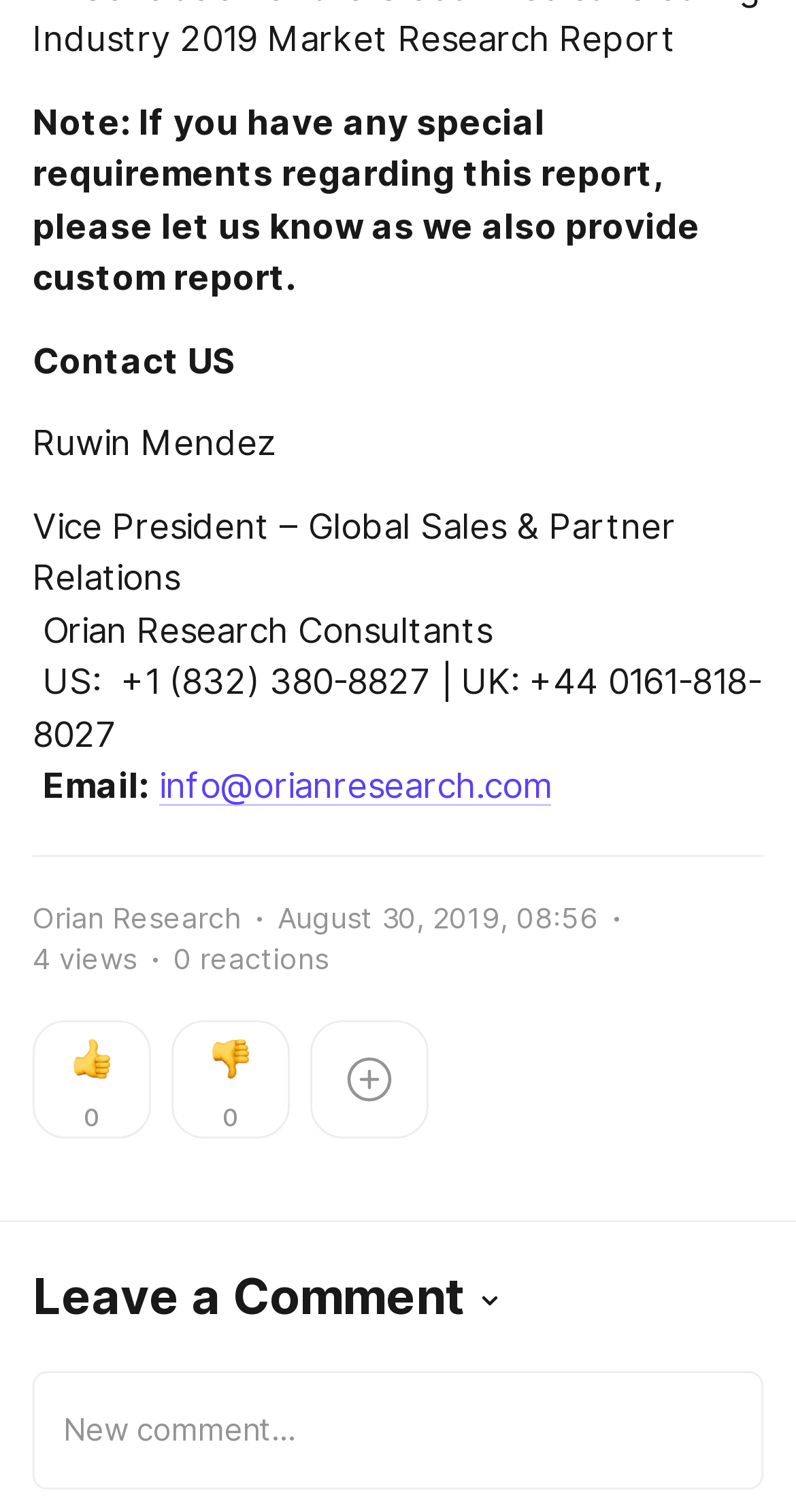What is the date mentioned?
Using the visual information, respond with a single word or phrase.

August 30, 2019